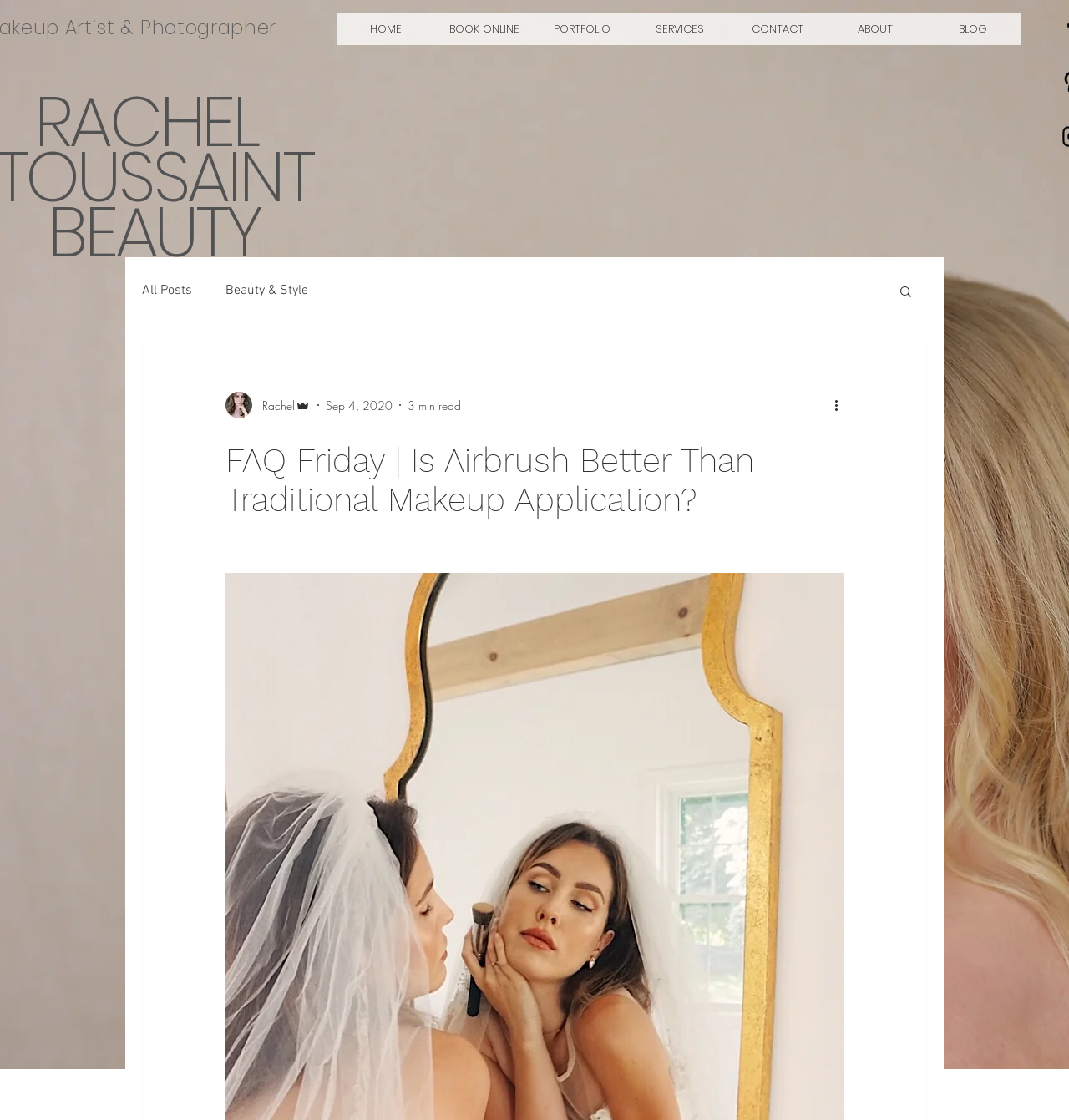Use one word or a short phrase to answer the question provided: 
What is the purpose of the button with a search icon?

Search